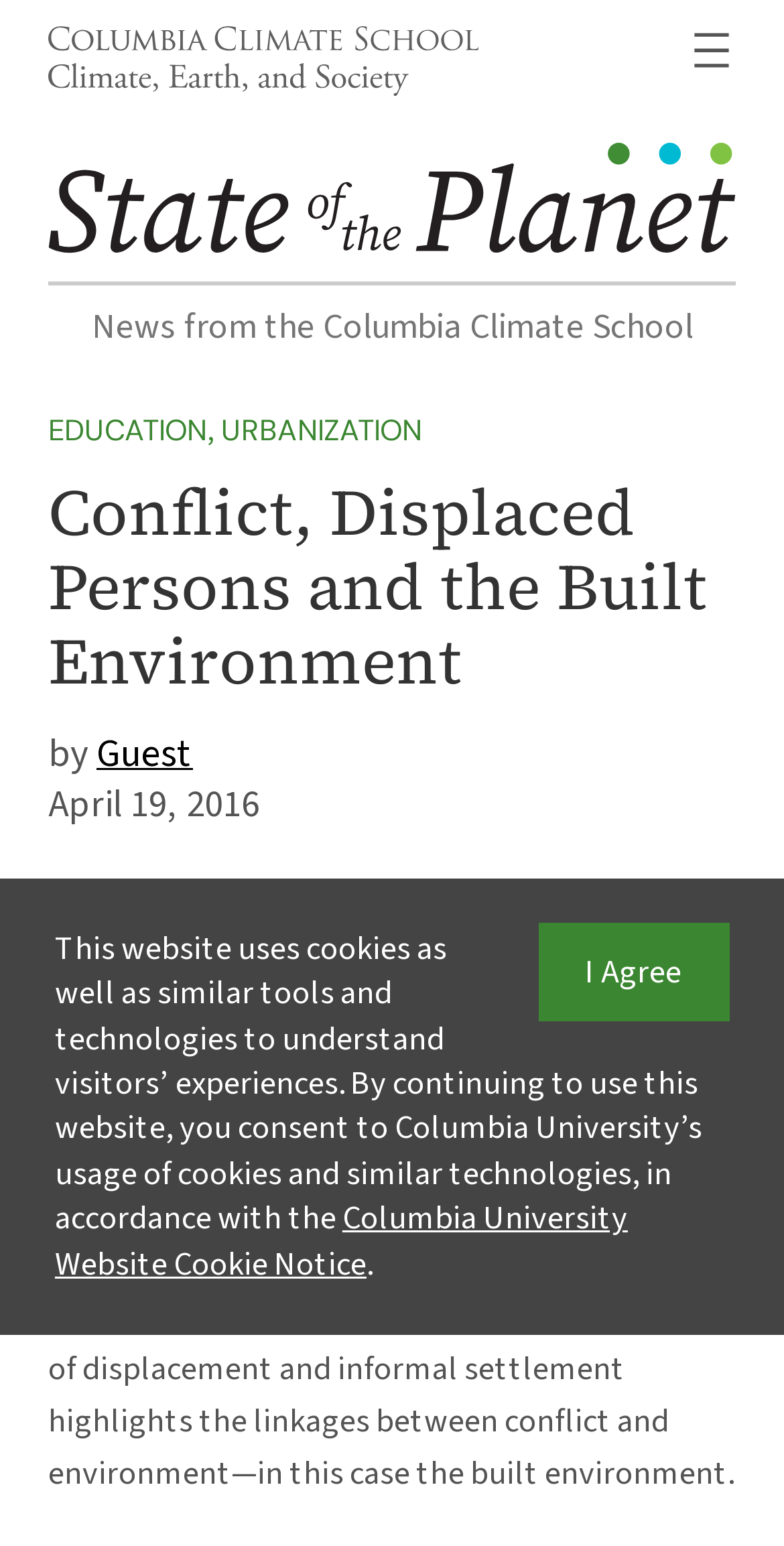Please determine the bounding box coordinates of the element to click in order to execute the following instruction: "Learn more about internal displacement". The coordinates should be four float numbers between 0 and 1, specified as [left, top, right, bottom].

[0.331, 0.702, 0.726, 0.732]